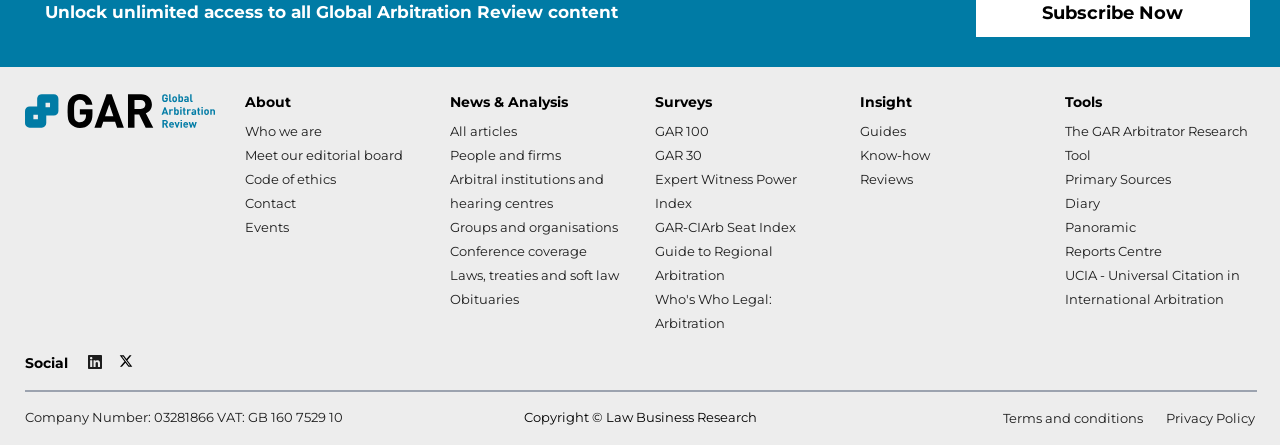Provide the bounding box coordinates for the specified HTML element described in this description: "Dr. Jacob von Heland". The coordinates should be four float numbers ranging from 0 to 1, in the format [left, top, right, bottom].

None